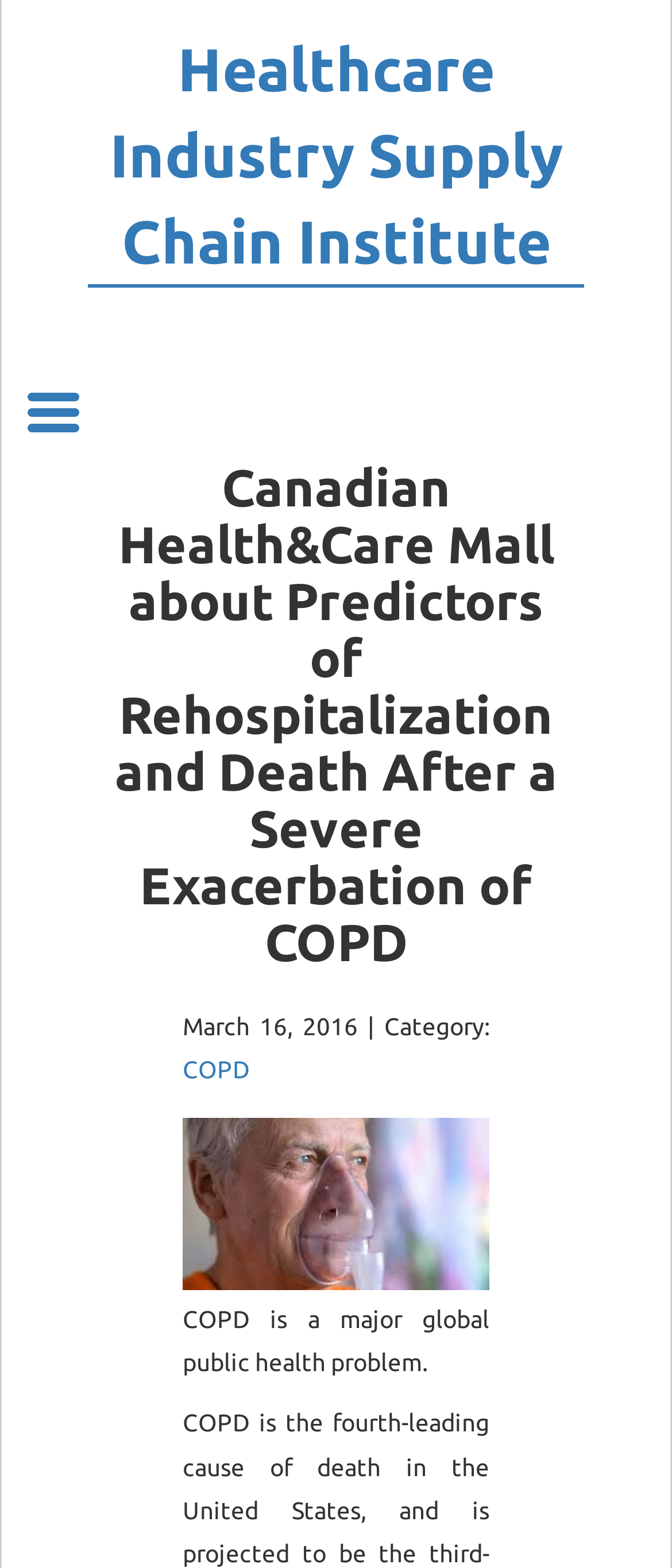Please identify the bounding box coordinates of the element that needs to be clicked to execute the following command: "View COPD related information". Provide the bounding box using four float numbers between 0 and 1, formatted as [left, top, right, bottom].

[0.272, 0.674, 0.372, 0.691]